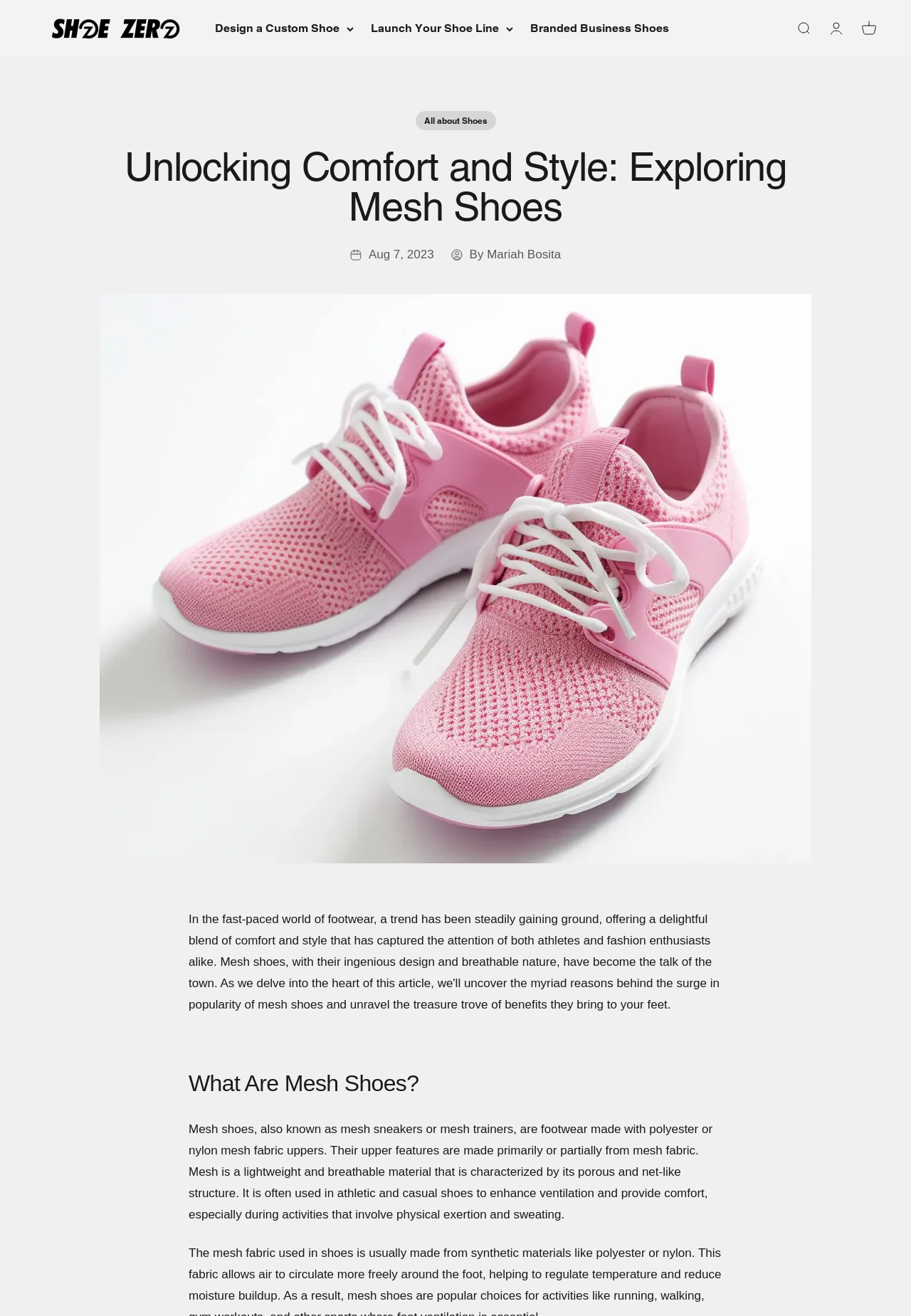By analyzing the image, answer the following question with a detailed response: What is the date of the article?

I found the date of the article by looking at the time element below the heading 'Unlocking Comfort and Style: Exploring Mesh Shoes'. The time element contains the text 'Aug 7, 2023', which indicates the date of the article.